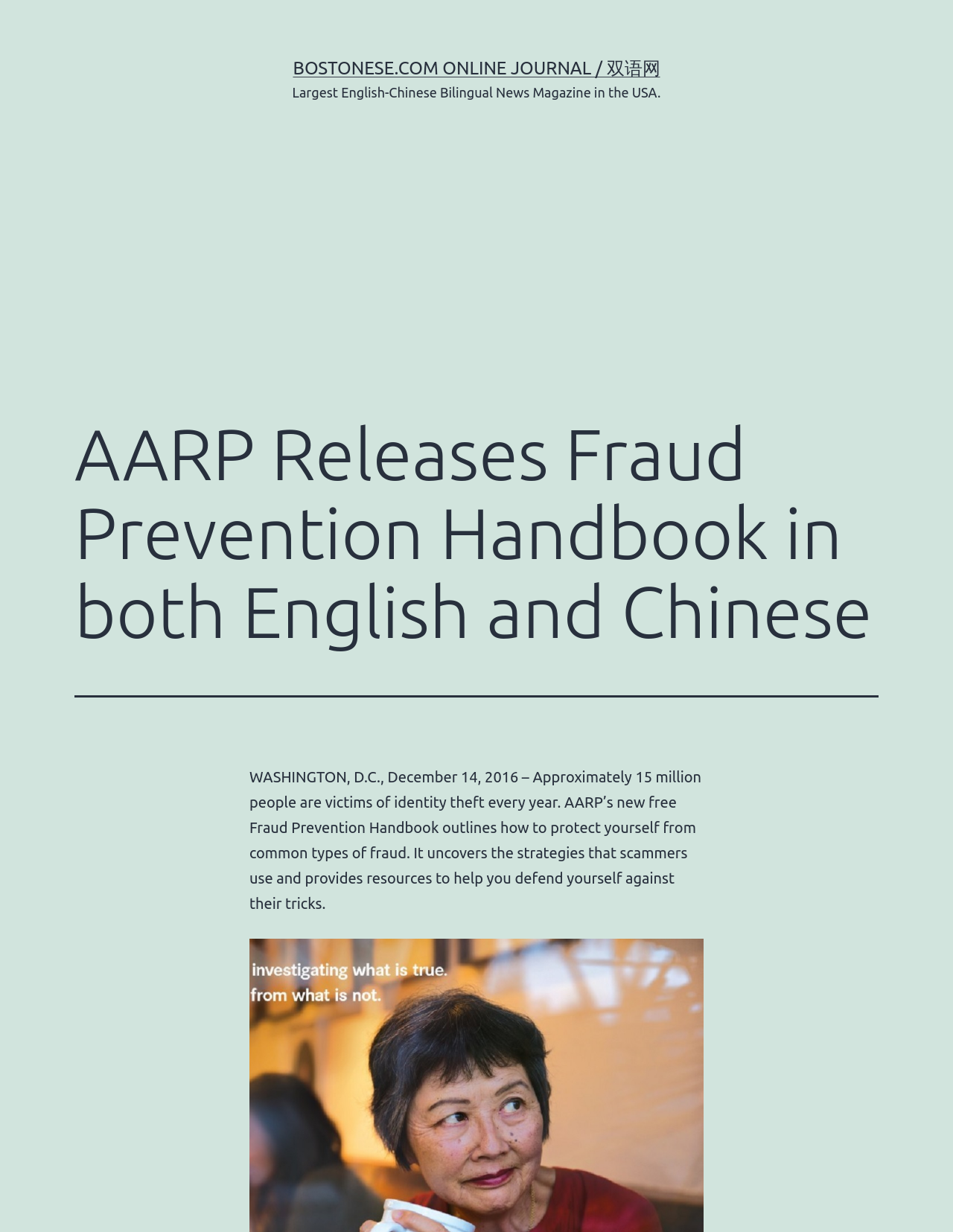Please find the top heading of the webpage and generate its text.

AARP Releases Fraud Prevention Handbook in both English and Chinese